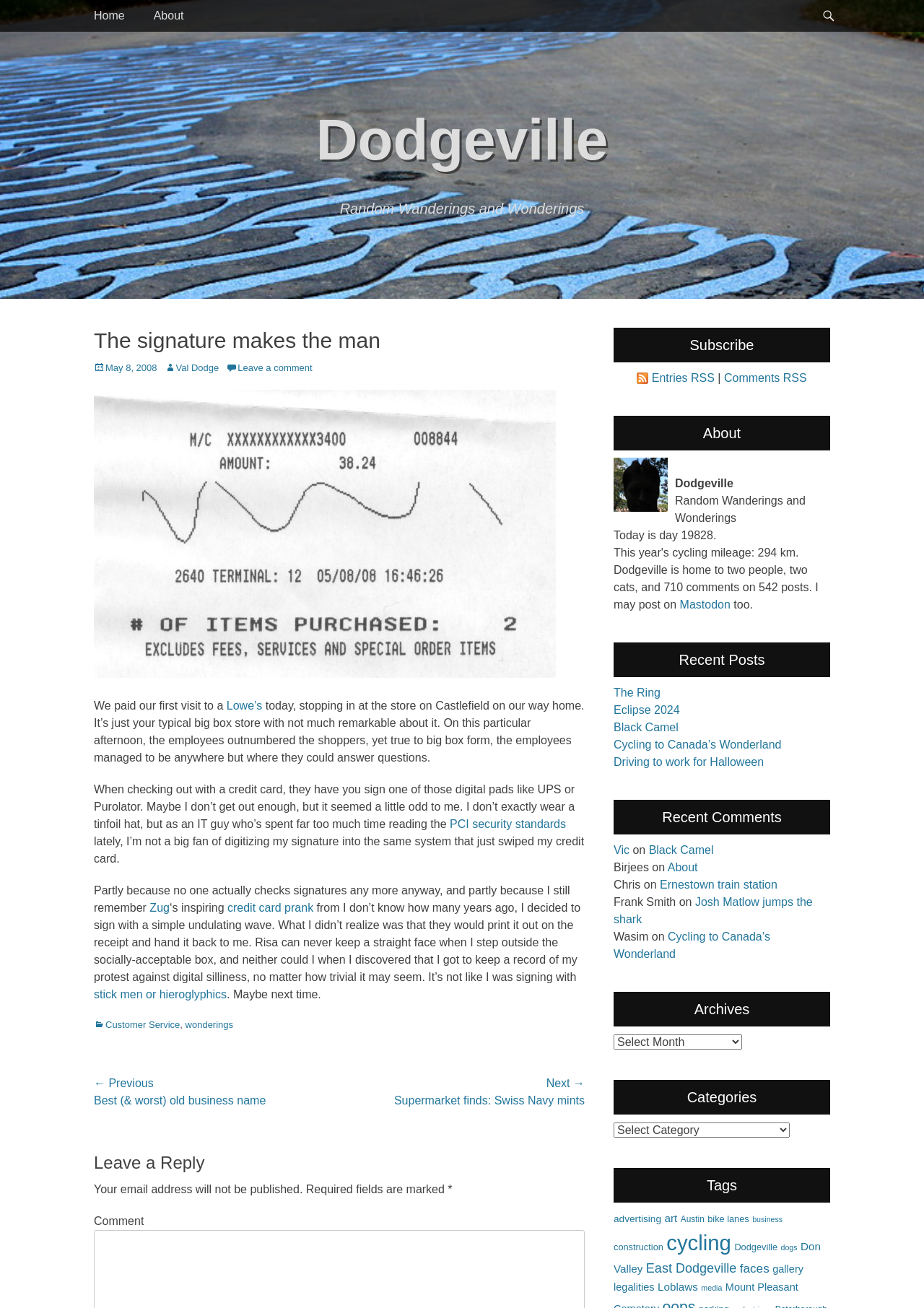Provide the bounding box coordinates of the HTML element described as: "Cycling to Canada’s Wonderland". The bounding box coordinates should be four float numbers between 0 and 1, i.e., [left, top, right, bottom].

[0.664, 0.711, 0.834, 0.734]